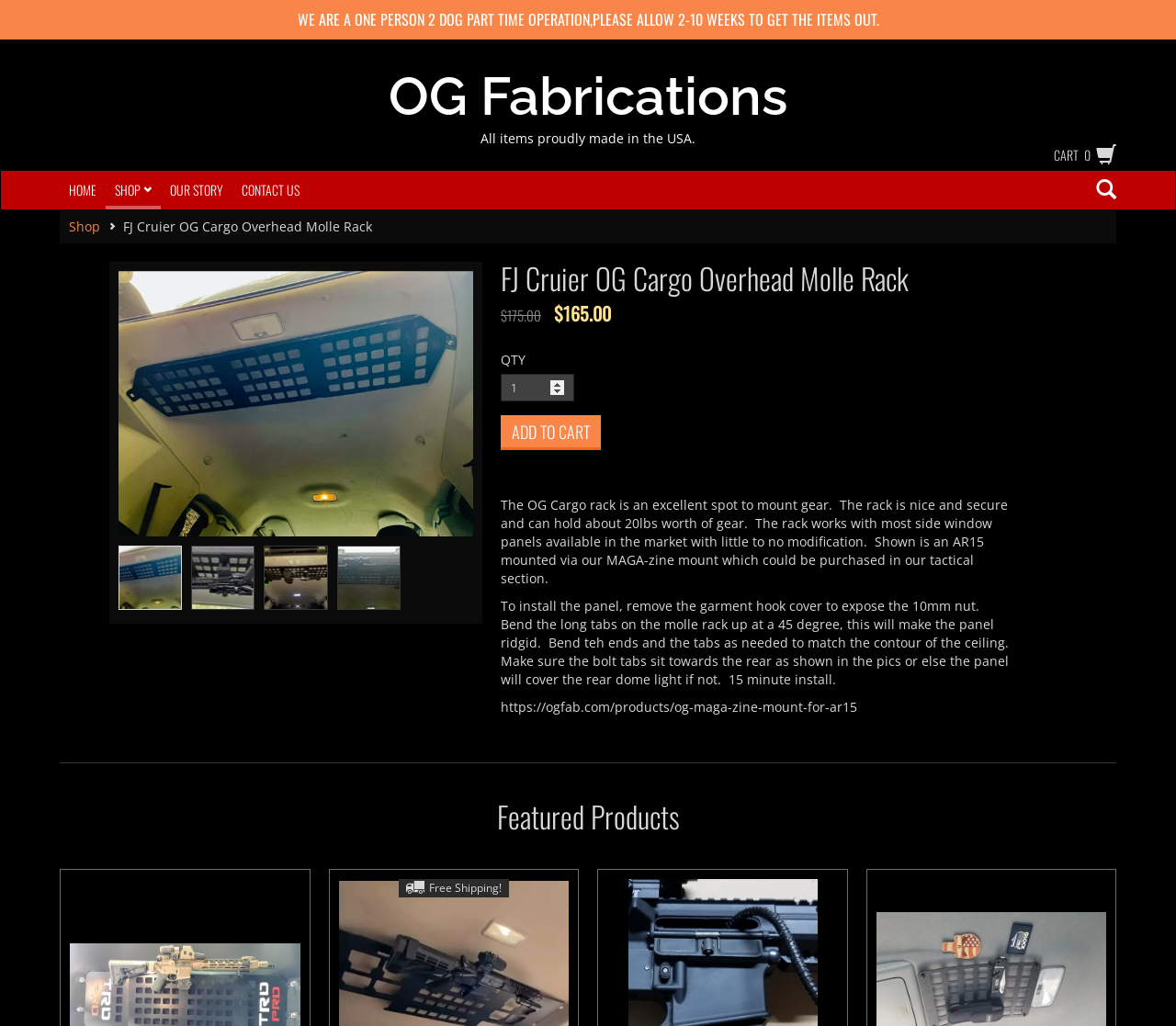Convey a detailed summary of the webpage, mentioning all key elements.

This webpage is about the FJ Cruier OG Cargo Overhead Molle Rack, a product sold by OG Fabrications. At the top, there is a link to the website's homepage, a cart icon, and a search bar. Below that, there are links to the website's story, contact information, and shop.

The main content of the page is dedicated to the product, with a large image of the FJ Cruier OG Cargo Overhead Molle Rack taking up most of the top half of the page. Above the image, there is a heading with the product name, and below it, there are two prices listed: $175.00 and $165.00.

To the right of the image, there is a section with a quantity selector and an "Add to Cart" button. Below that, there is a detailed product description, which explains the features and benefits of the product, including its ability to hold 20lbs of gear and its compatibility with most side window panels.

Further down the page, there are instructions on how to install the product, including a link to a related product, the OG MAGA-zine mount for AR15. At the very bottom of the page, there is a section titled "Featured Products" with an image and a brief description of a product, along with a "Free Shipping!" notice.